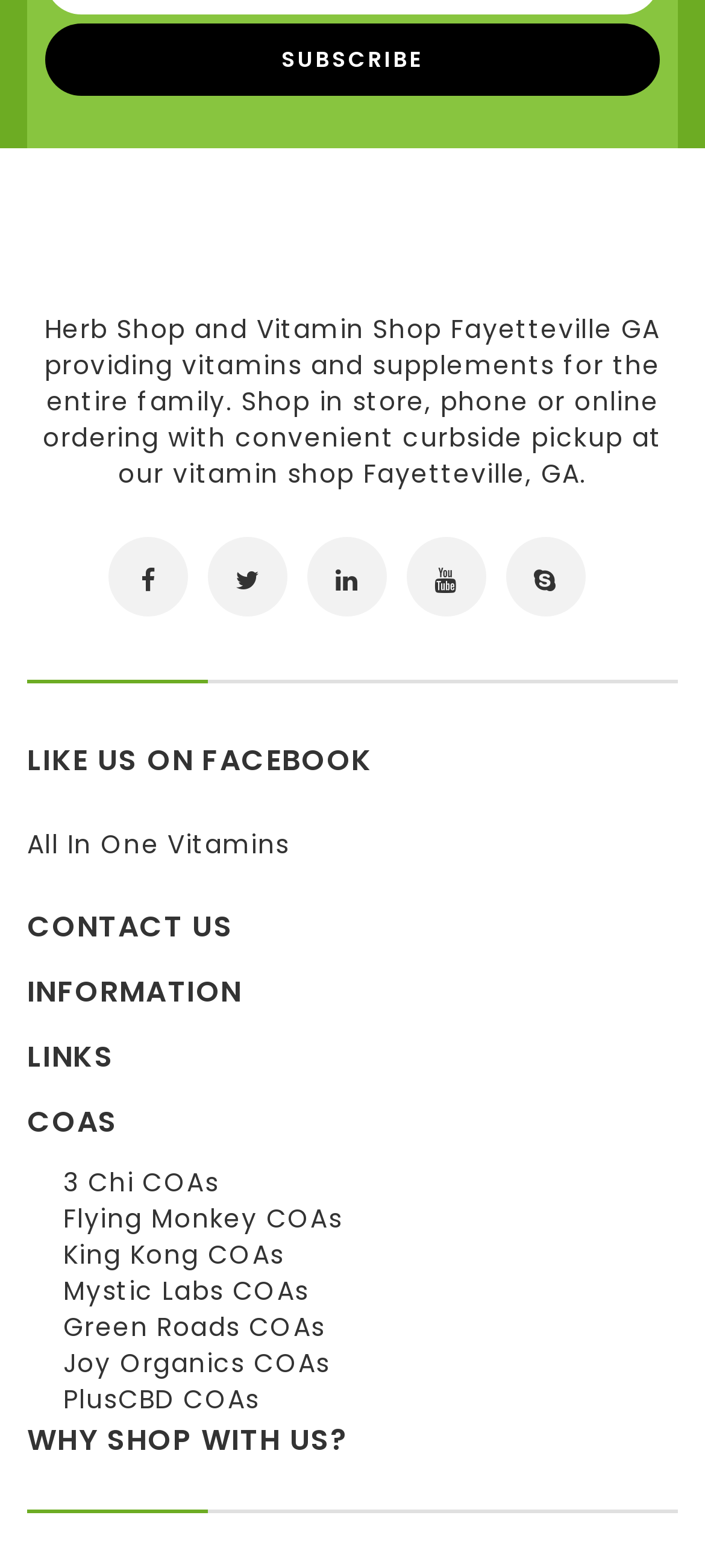Provide a short, one-word or phrase answer to the question below:
What is the name of the shop?

Herb Shop and Vitamin Shop